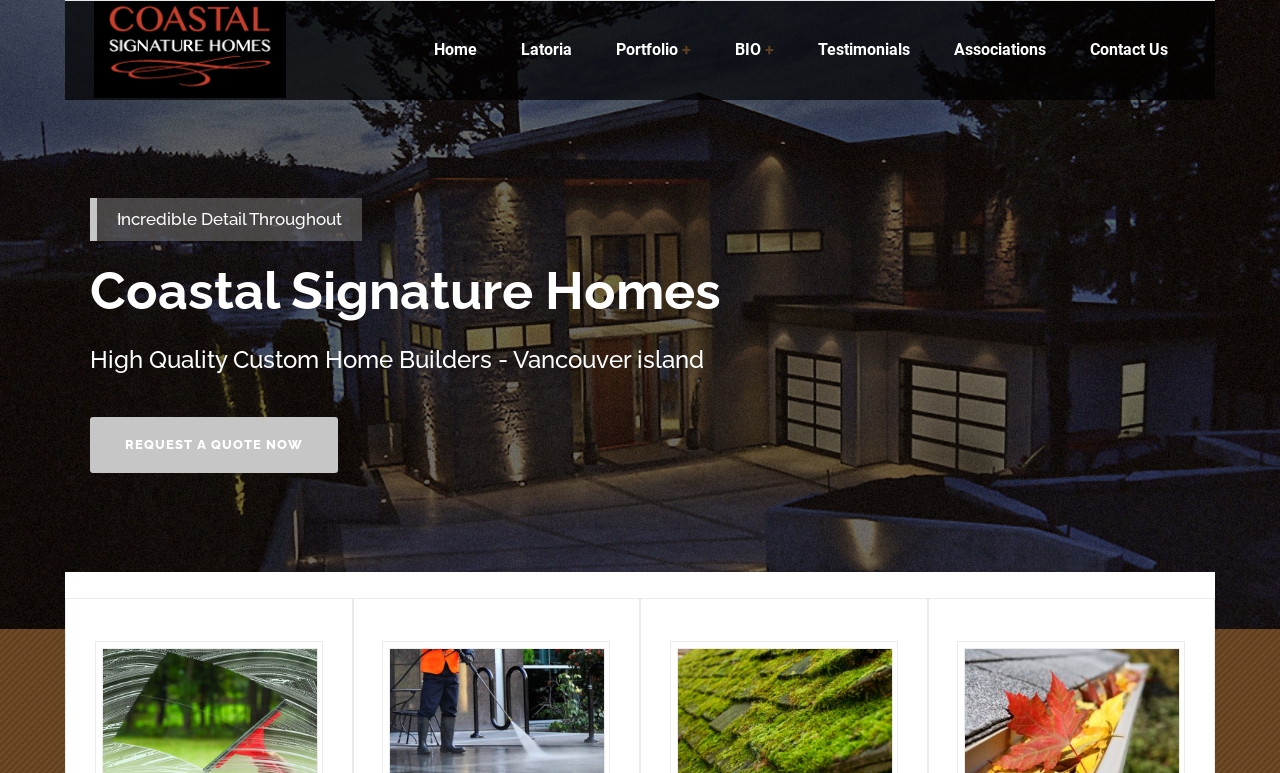Please give the bounding box coordinates of the area that should be clicked to fulfill the following instruction: "Request a quote now". The coordinates should be in the format of four float numbers from 0 to 1, i.e., [left, top, right, bottom].

[0.07, 0.54, 0.264, 0.612]